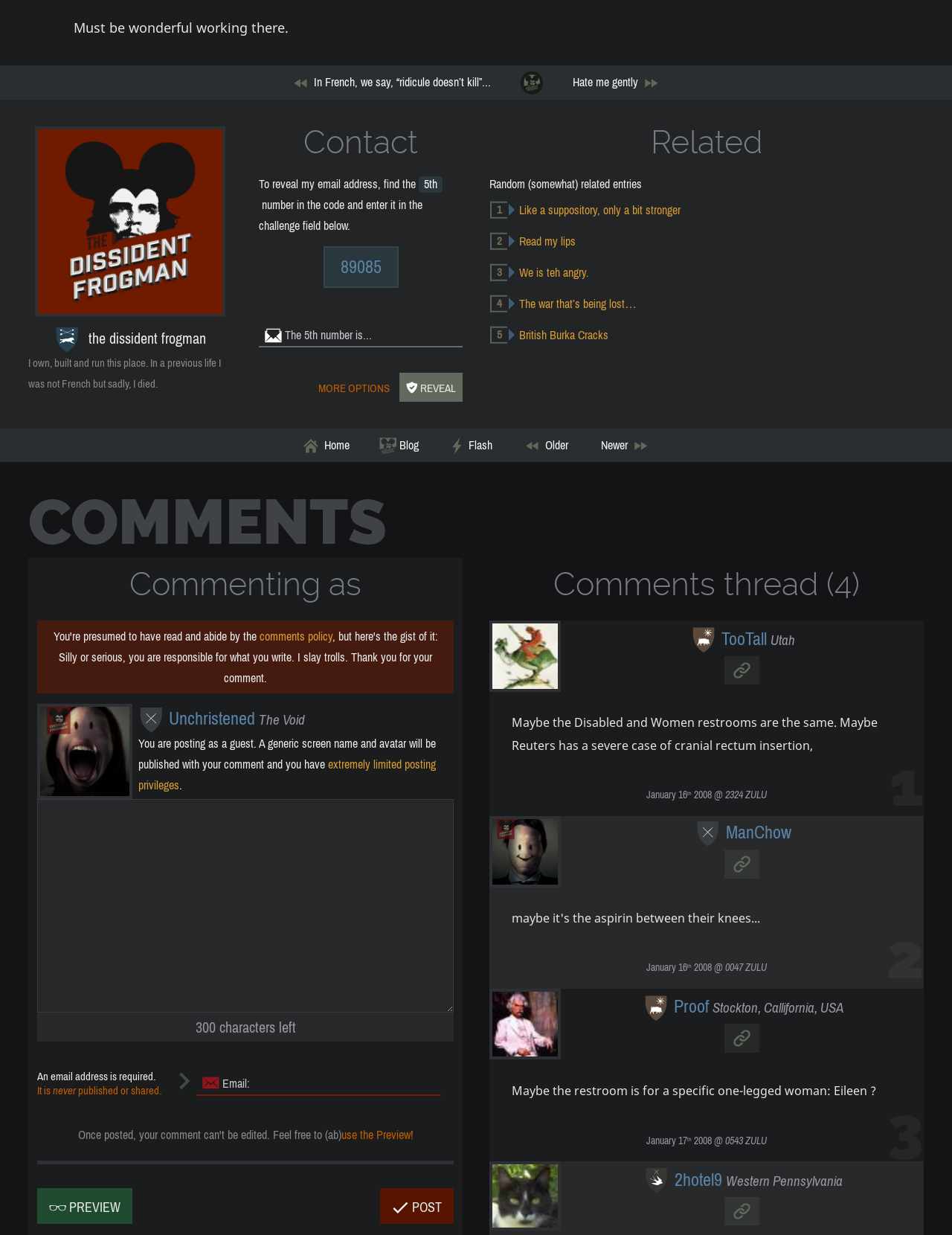What is the name of the first commenter?
Based on the visual, give a brief answer using one word or a short phrase.

Unchristened The Void